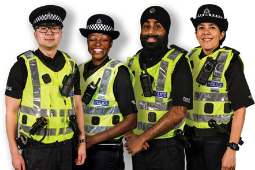What color are the high-visibility vests?
Answer the question with as much detail as you can, using the image as a reference.

The caption explicitly states that the police officers are wearing bright yellow high-visibility vests marked with police insignia, which suggests that the vests are a vibrant yellow color.